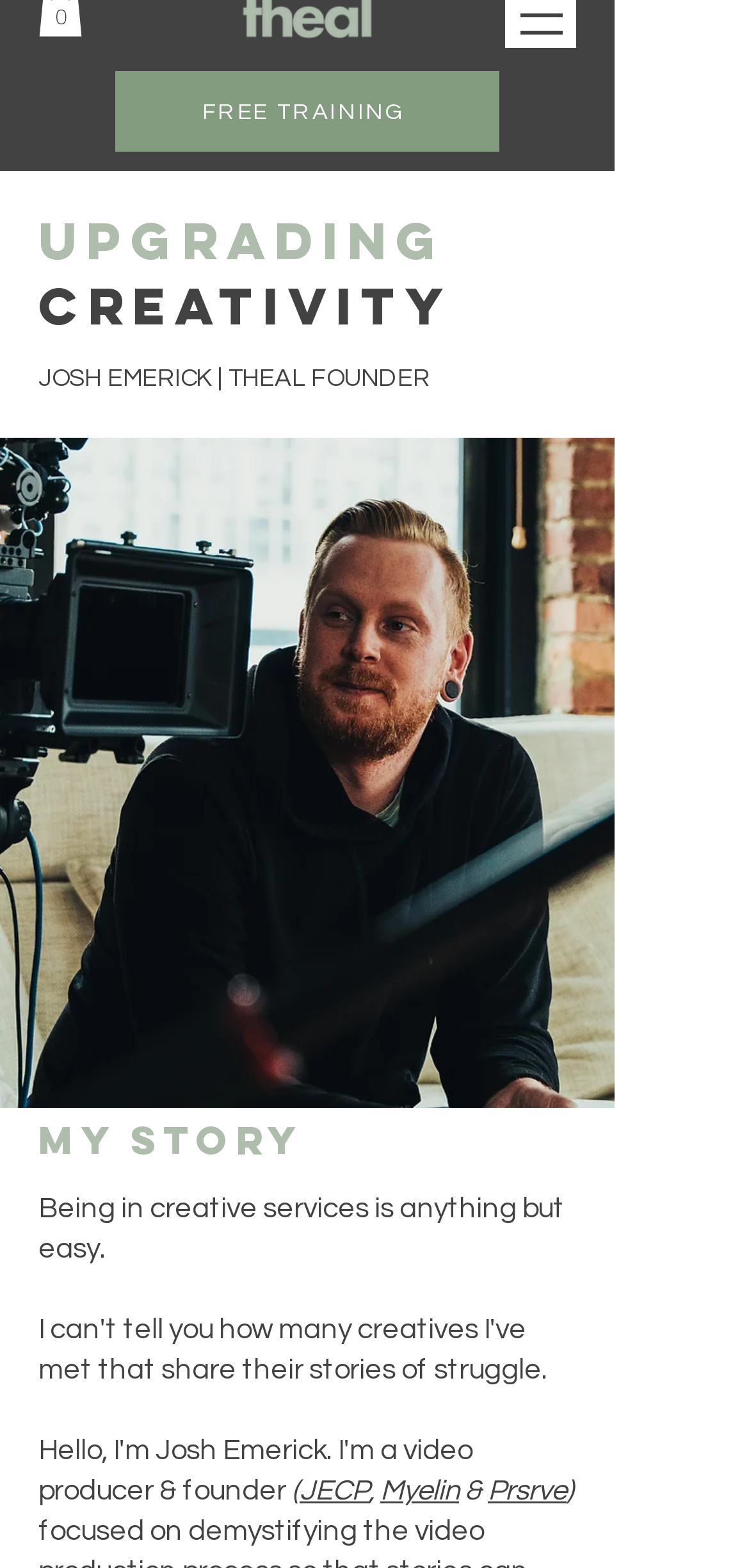Detail the various sections and features present on the webpage.

The webpage is about Theal, a company that provides creative solutions. At the top, there is a prominent link to "FREE TRAINING" that takes up a significant portion of the top section. Below this link, there is a heading that reads "UPGRADING CREATIVITY", which is centered on the page. 

To the right of the heading, there is a section dedicated to the founder, Josh Emerick, with his name and title "THEAL FOUNDER" displayed prominently. Below this, there is a brief story about Josh Emerick, which starts with the phrase "My STORY". The story is divided into paragraphs, with the first sentence "Being in creative services is anything but easy." 

At the bottom of the page, there are three links to external companies or organizations: JECP, Myelin, and Prsrve. These links are separated by commas and ampersands, and are enclosed in parentheses.